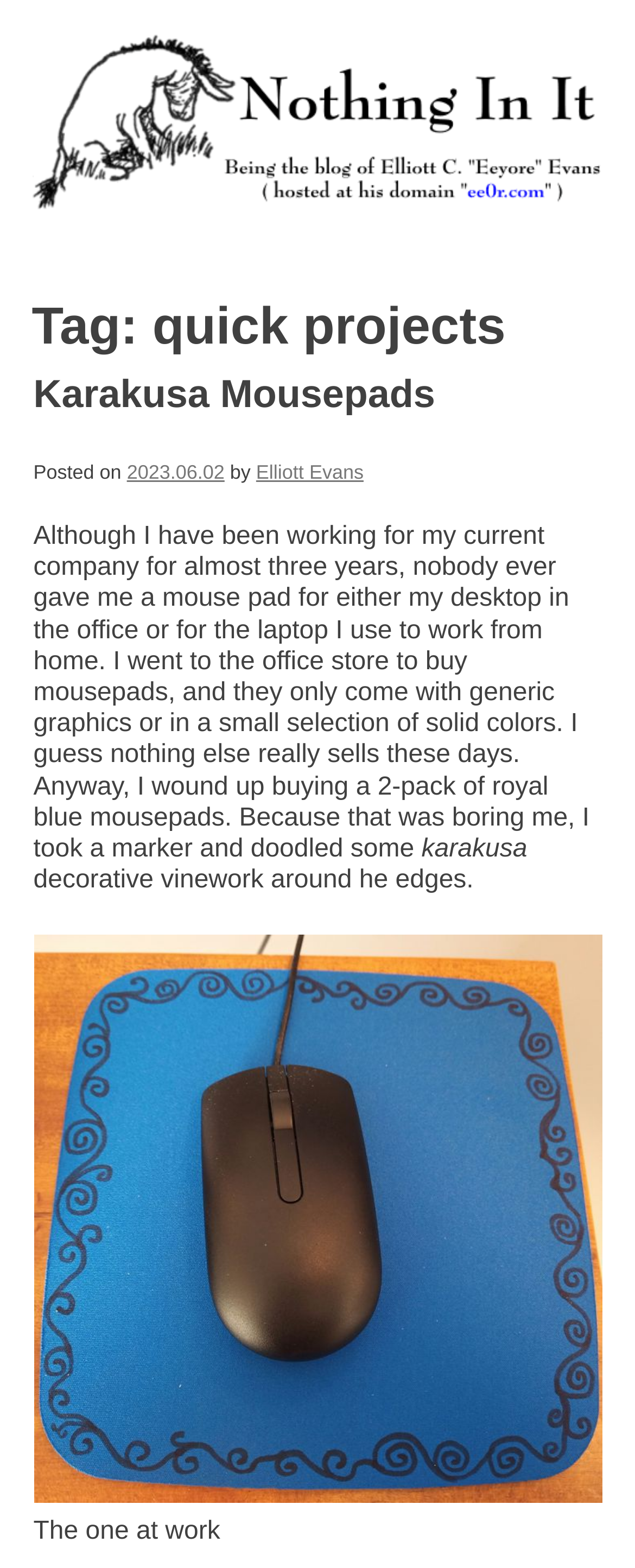From the details in the image, provide a thorough response to the question: What is the date of the latest article?

The date of the latest article can be found by looking at the 'Posted on' section of the article, which is located below the title 'Karakusa Mousepads'. The text 'Posted on' is followed by a link to the date, which is '2023.06.02'.